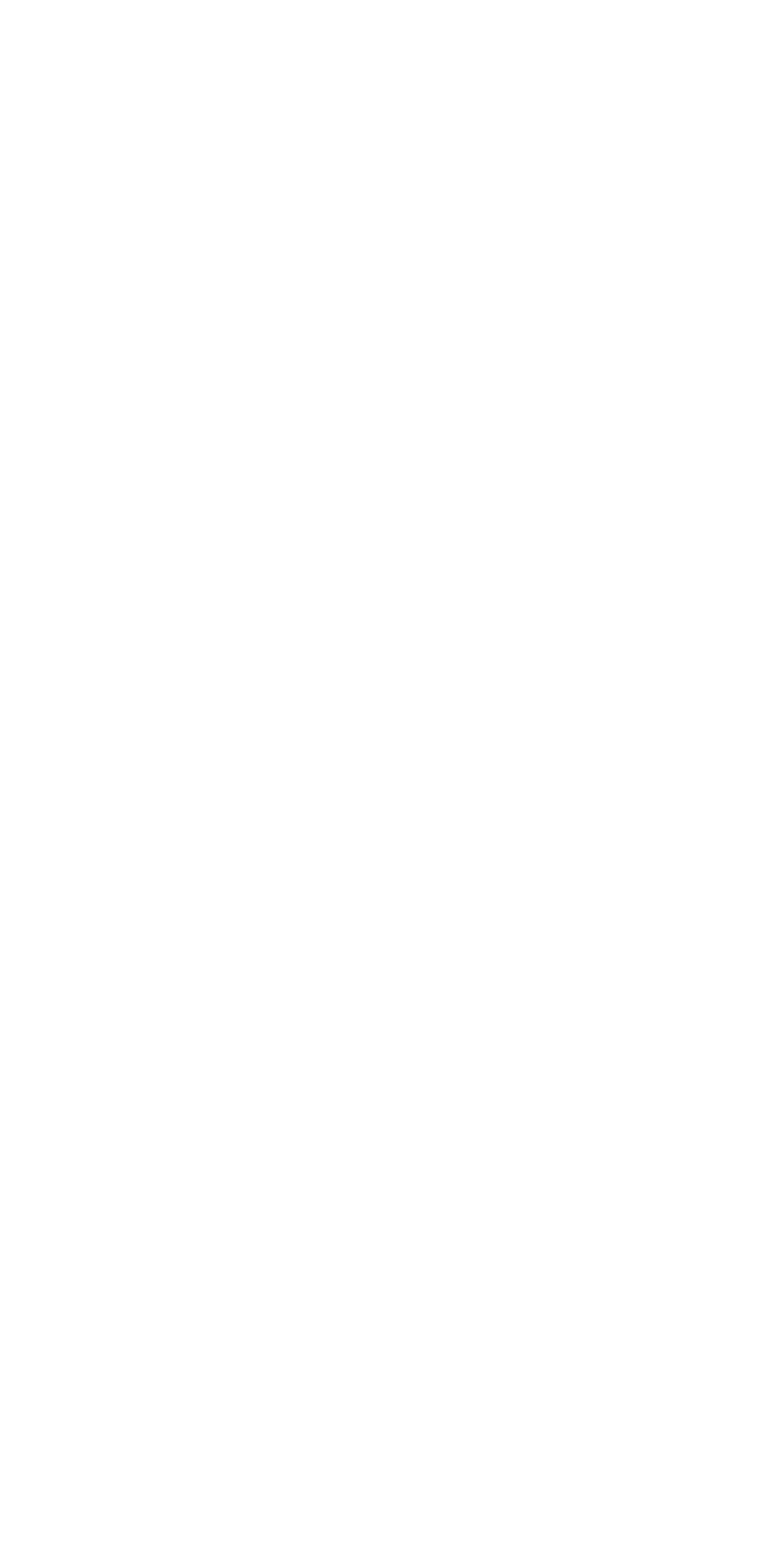Please find the bounding box coordinates (top-left x, top-left y, bottom-right x, bottom-right y) in the screenshot for the UI element described as follows: TESTIMONIAL

[0.279, 0.14, 0.716, 0.19]